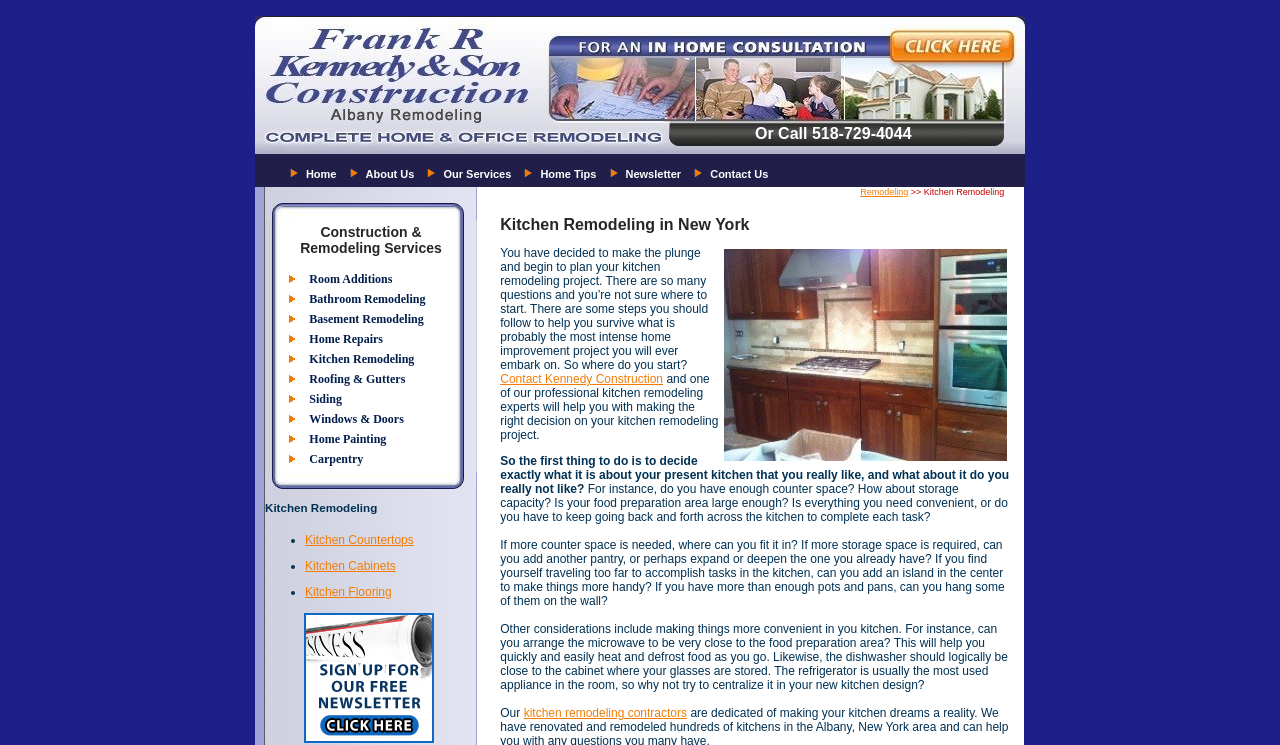Determine the webpage's heading and output its text content.

Kitchen Remodeling in New York